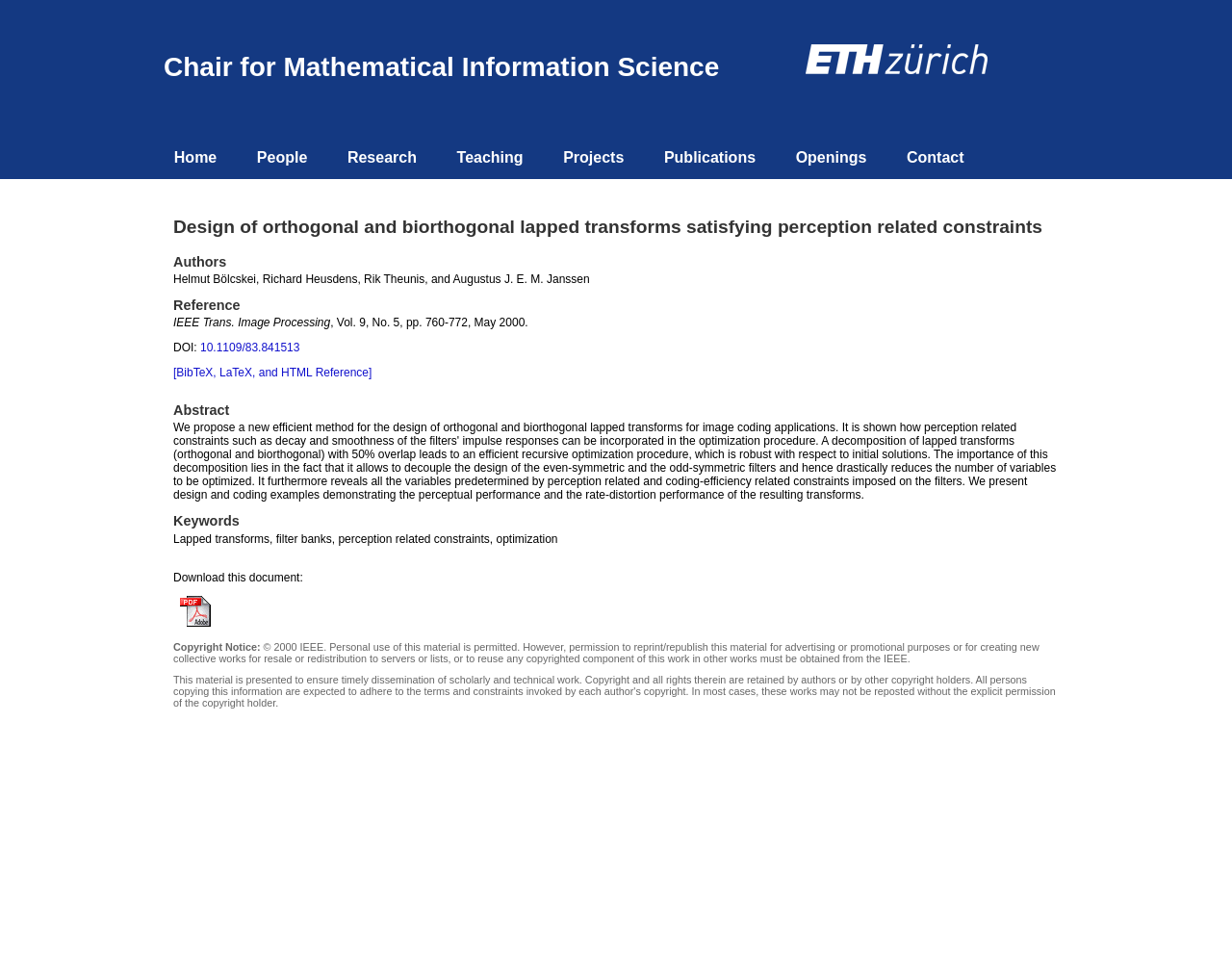Offer an in-depth caption of the entire webpage.

The webpage is about the Chair for Mathematical Information Science at ETH. At the top, there is a header section with two columns. On the left, there is a link to the Chair's homepage, and on the right, there is a link to ETH with an accompanying image of the ETH logo. 

Below the header, there is a navigation menu with seven links: Home, People, Research, Teaching, Projects, Publications, and Contact. These links are arranged horizontally and take up the full width of the page.

The main content of the webpage is about a research paper titled "Design of orthogonal and biorthogonal lapped transforms satisfying perception related constraints". The paper's authors, Helmut Bölcskei, Richard Heusdens, Rik Theunis, and Augustus J. E. M. Janssen, are listed below the title. The paper's reference information, including the publication title, volume, and issue, is provided, along with a DOI link. 

There are also links to download the paper in different formats, such as BibTeX, LaTeX, and HTML. The abstract and keywords of the paper are provided, with the keywords including "Lapped transforms, filter banks, perception related constraints, optimization". 

At the bottom of the page, there is a section to download the document, and a copyright notice from IEEE, which permits personal use of the material but requires permission for other uses.